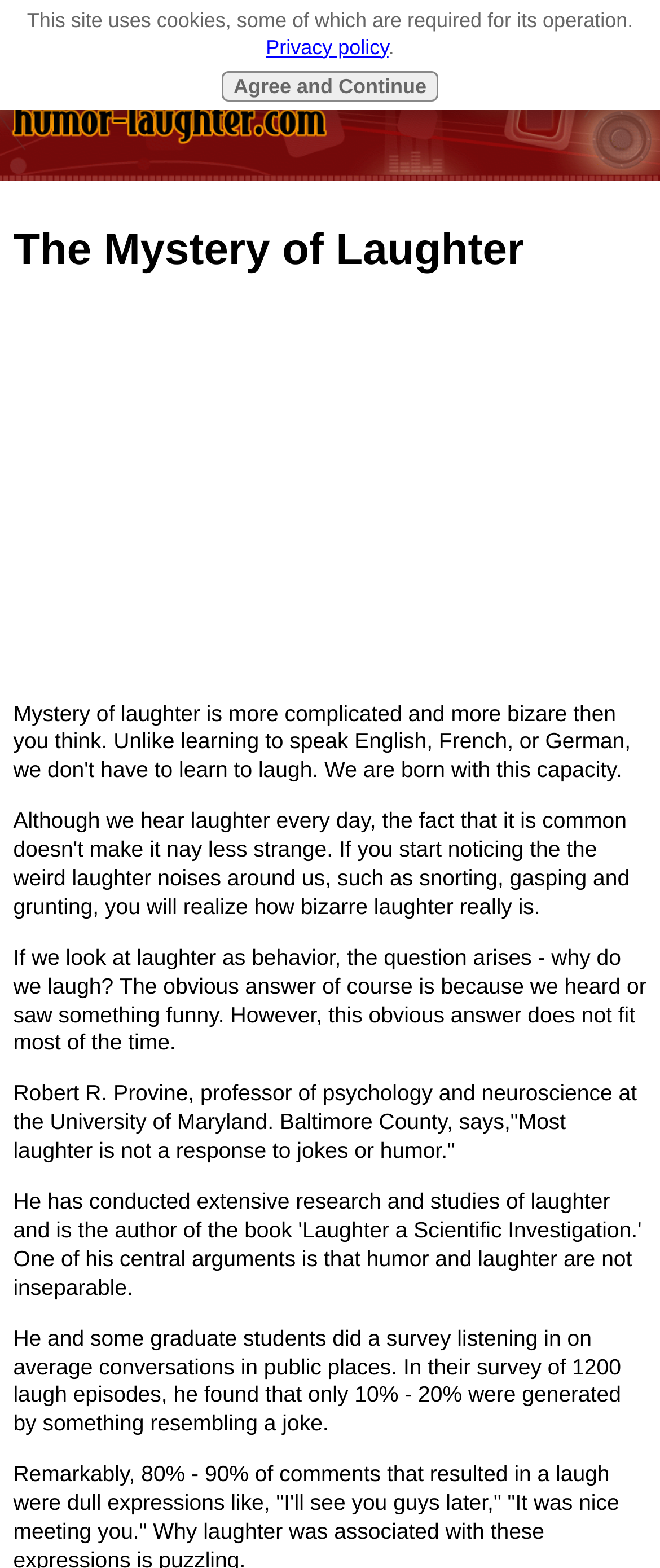Identify the bounding box for the UI element that is described as follows: "aria-label="Advertisement" name="aswift_0" title="Advertisement"".

[0.02, 0.193, 0.533, 0.409]